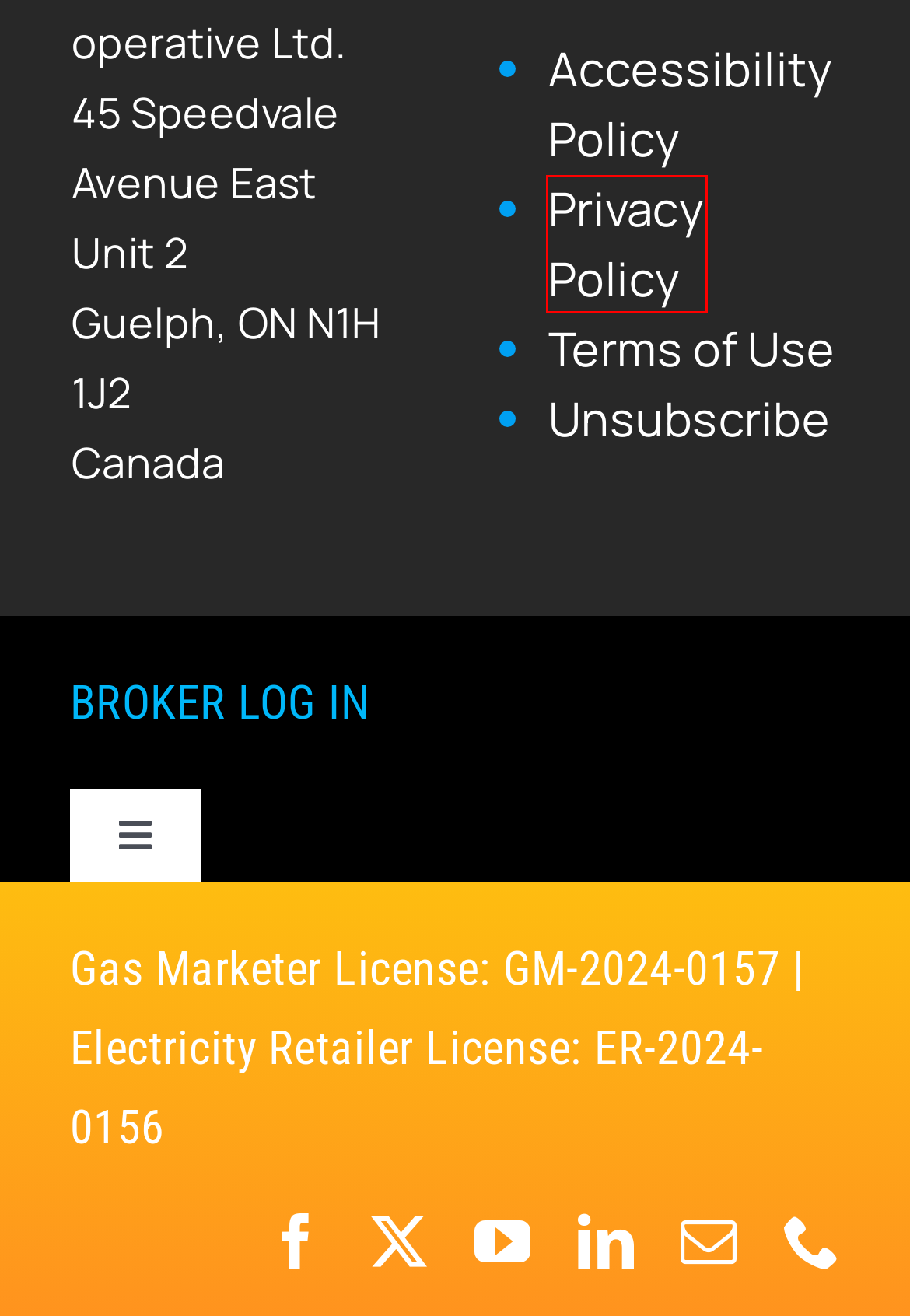You are provided with a screenshot of a webpage containing a red rectangle bounding box. Identify the webpage description that best matches the new webpage after the element in the bounding box is clicked. Here are the potential descriptions:
A. Terms of Use – AEC
B. Accessibility Policy – AEC
C. MEDIA – AEC
D. Unsubscribe – AEC
E. Small But Mighty – AEC
F. Log in - Ag Energy CoOperative | Ag Energy Co-operative Ltd.
G. Privacy Policy – AEC
H. ENERGY SERVICES – AEC

G